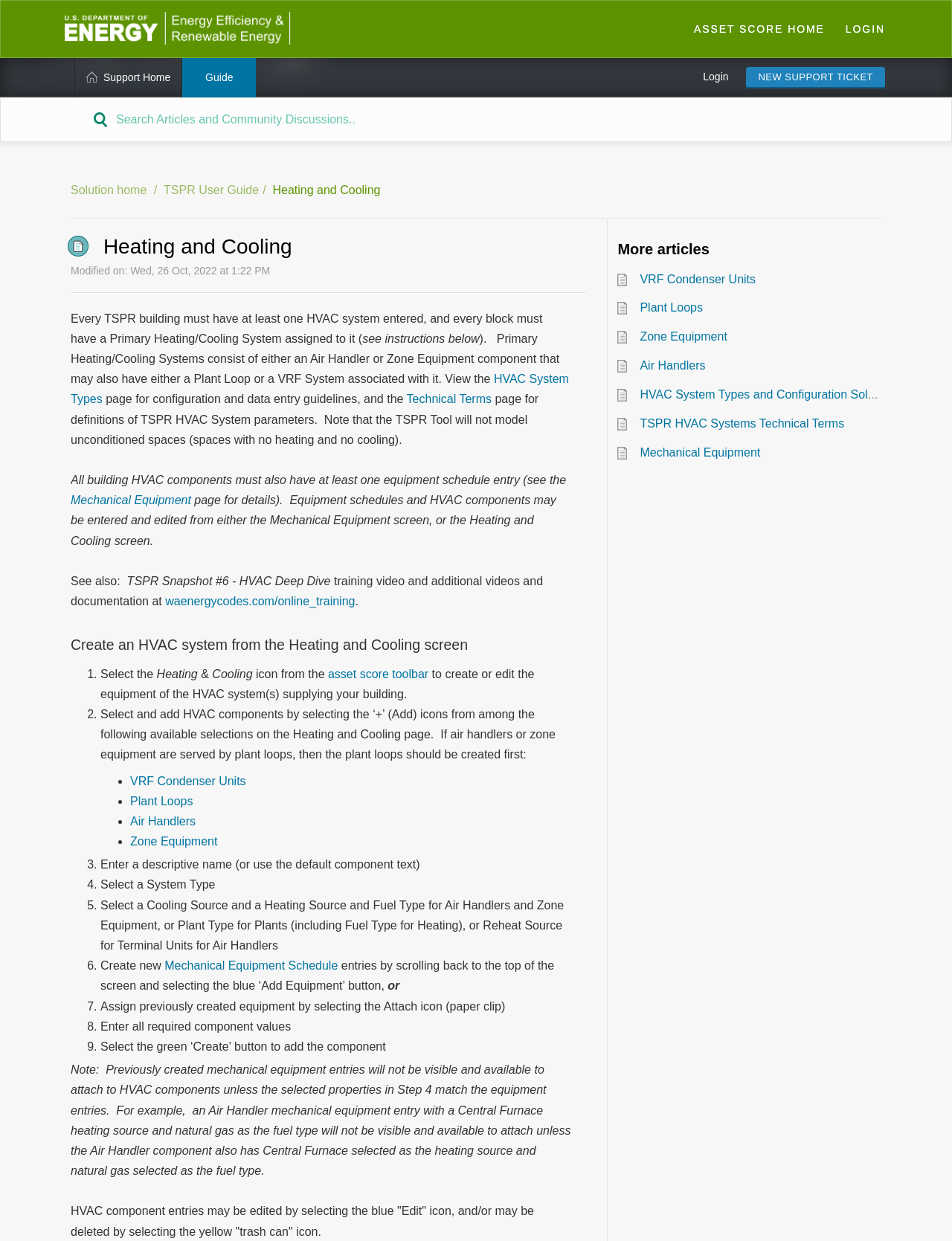What type of systems can be created from the Heating and Cooling screen?
Please provide a comprehensive answer based on the visual information in the image.

The Heating and Cooling screen allows users to create HVAC systems, which can consist of various components such as air handlers, zone equipment, plant loops, and VRF systems, as mentioned in the webpage content.